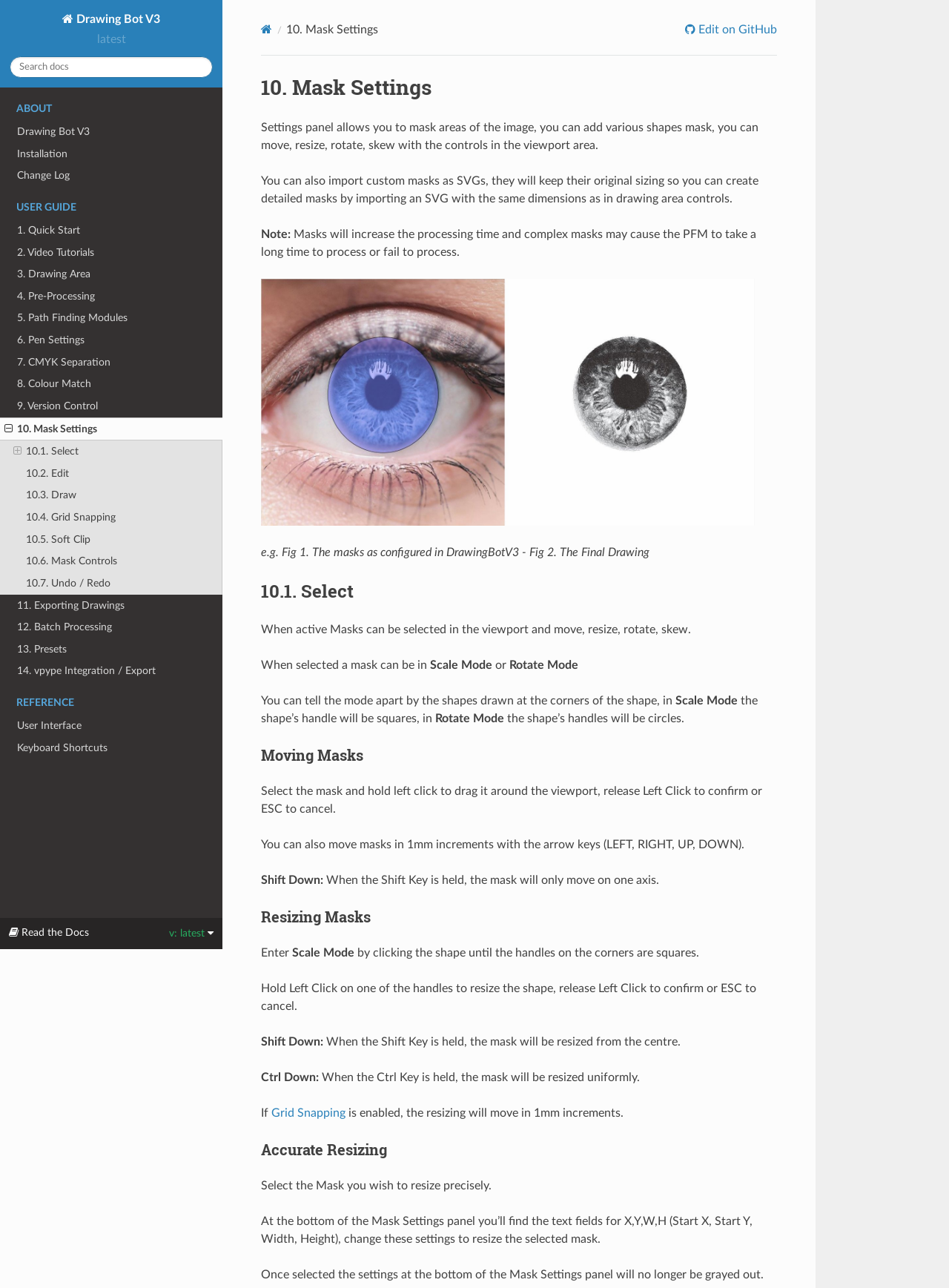Give a short answer to this question using one word or a phrase:
How can masks be selected in the viewport?

When active